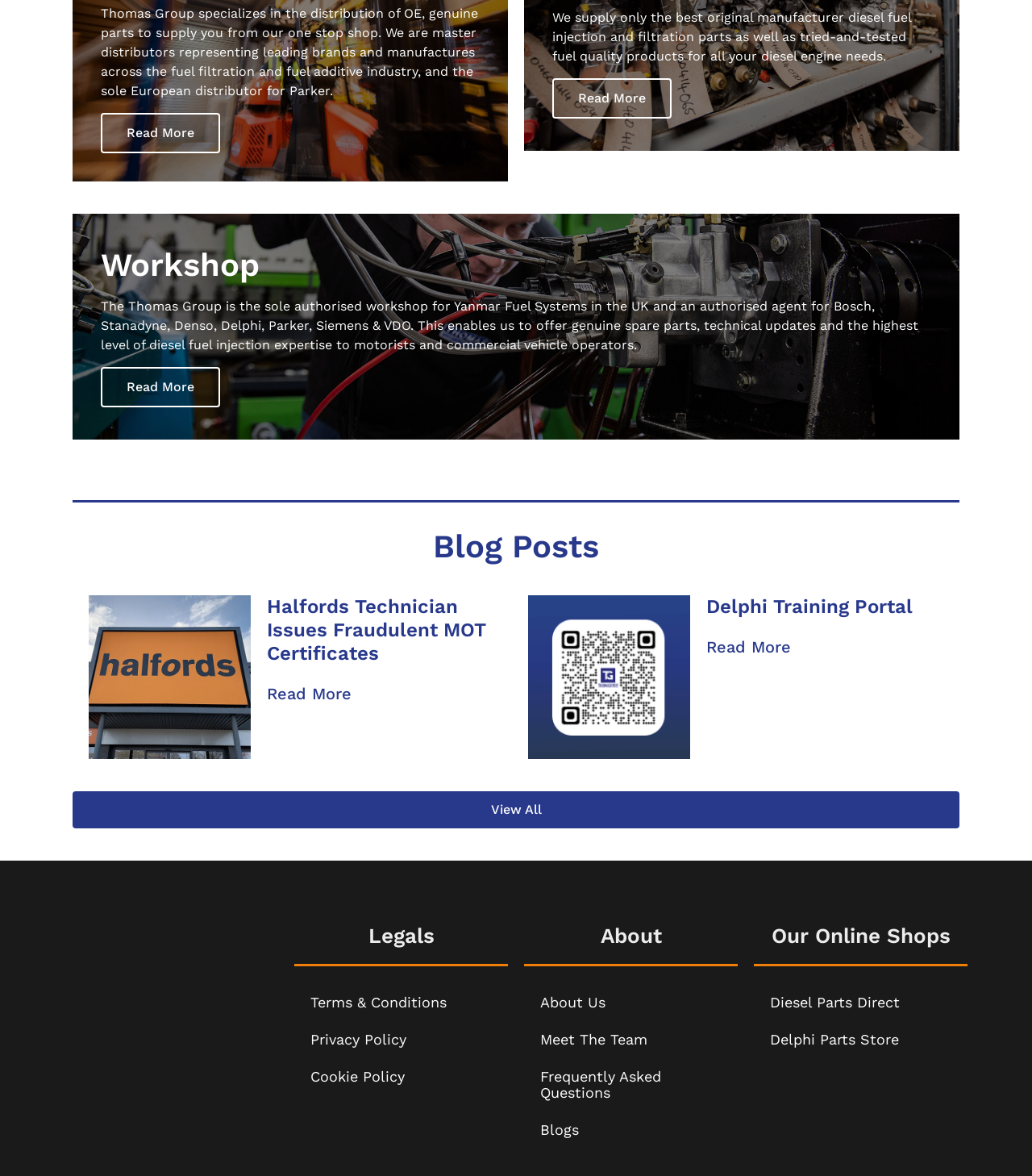Locate the bounding box coordinates of the clickable element to fulfill the following instruction: "Go to the About Us page". Provide the coordinates as four float numbers between 0 and 1 in the format [left, top, right, bottom].

[0.508, 0.837, 0.715, 0.868]